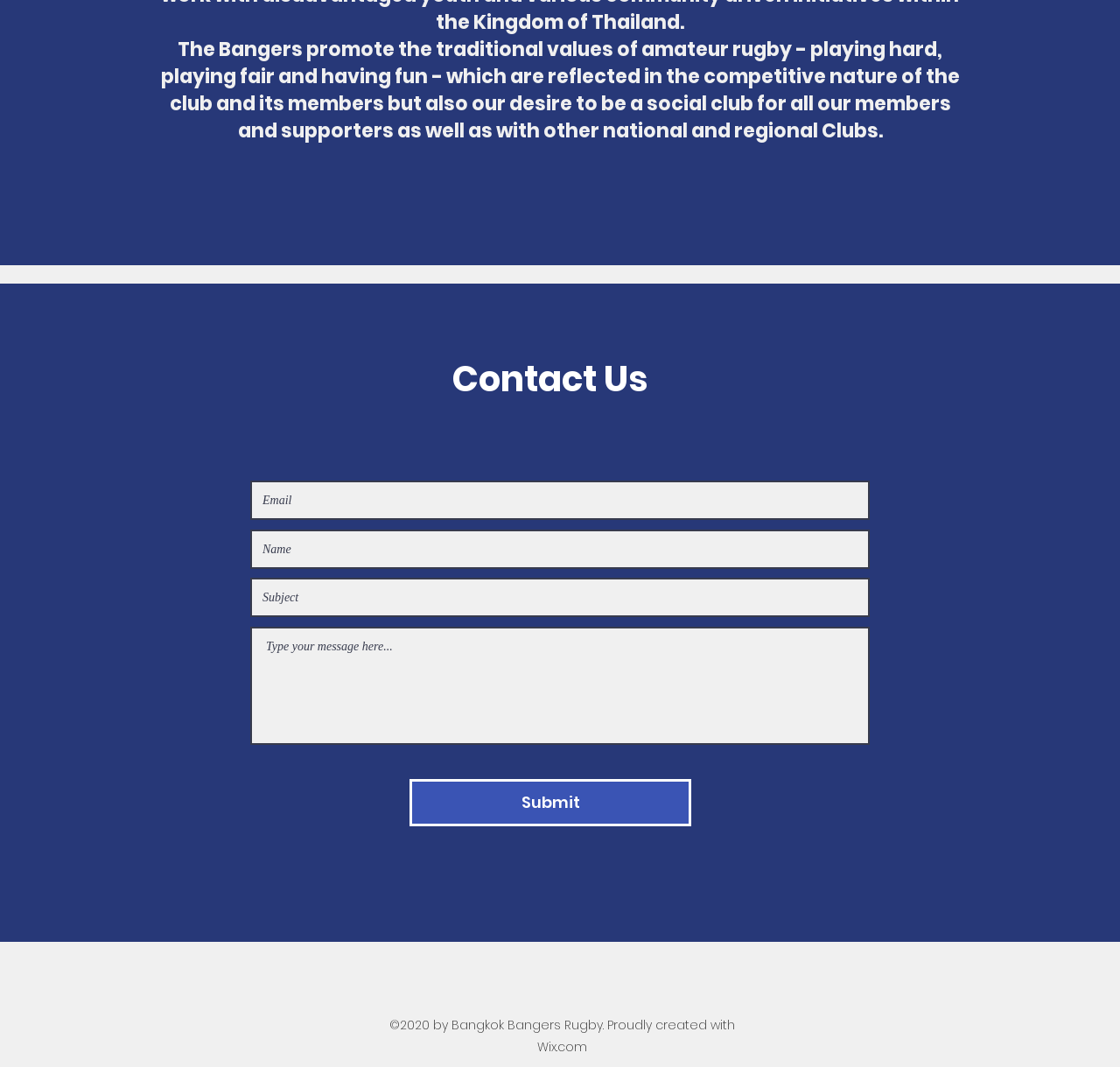What is the name of the platform used to create the website?
Using the visual information from the image, give a one-word or short-phrase answer.

Wix.com